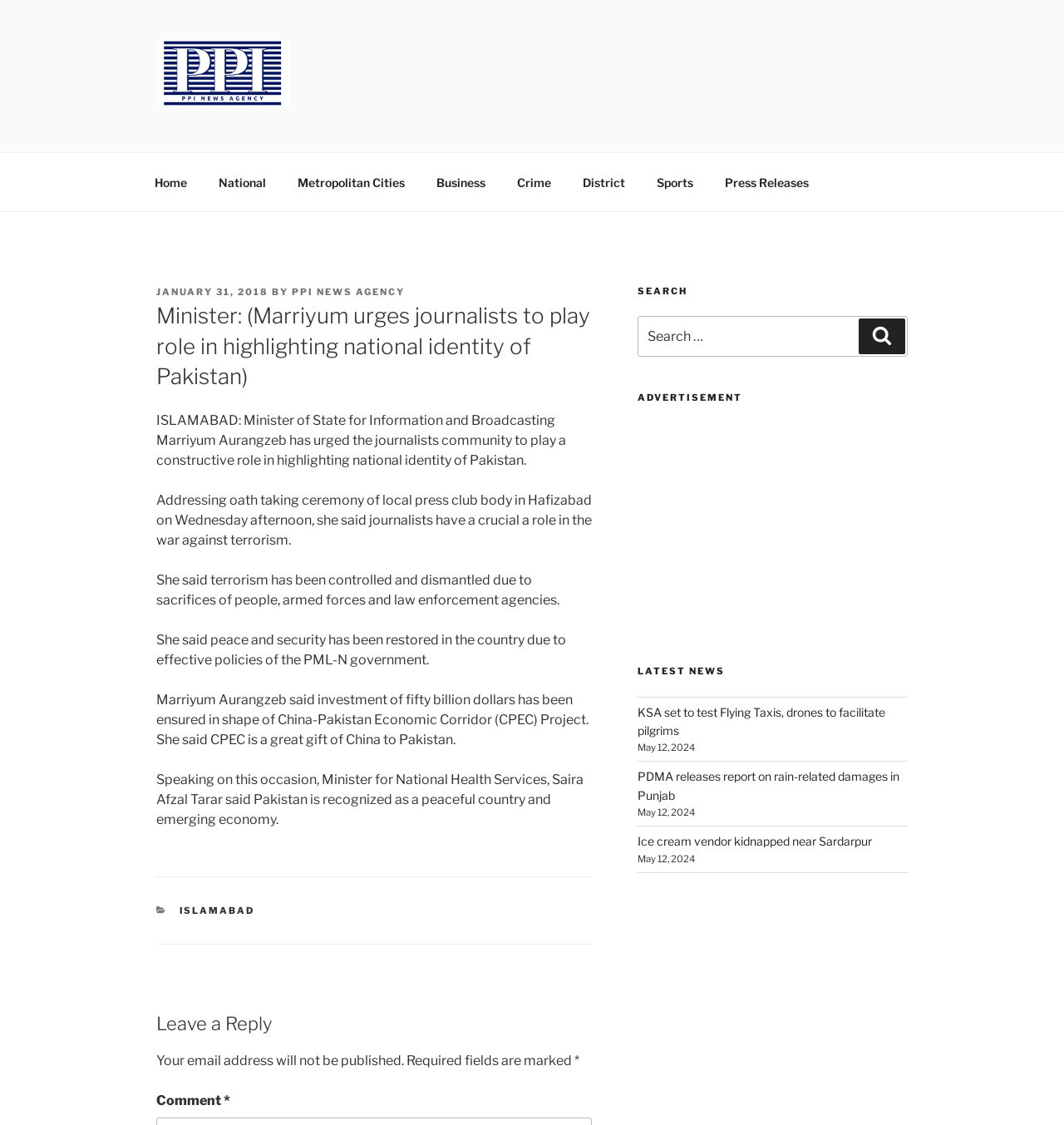Locate the bounding box coordinates of the element's region that should be clicked to carry out the following instruction: "Read the latest news about 'KSA set to test Flying Taxis, drones to facilitate pilgrims'". The coordinates need to be four float numbers between 0 and 1, i.e., [left, top, right, bottom].

[0.599, 0.626, 0.832, 0.656]